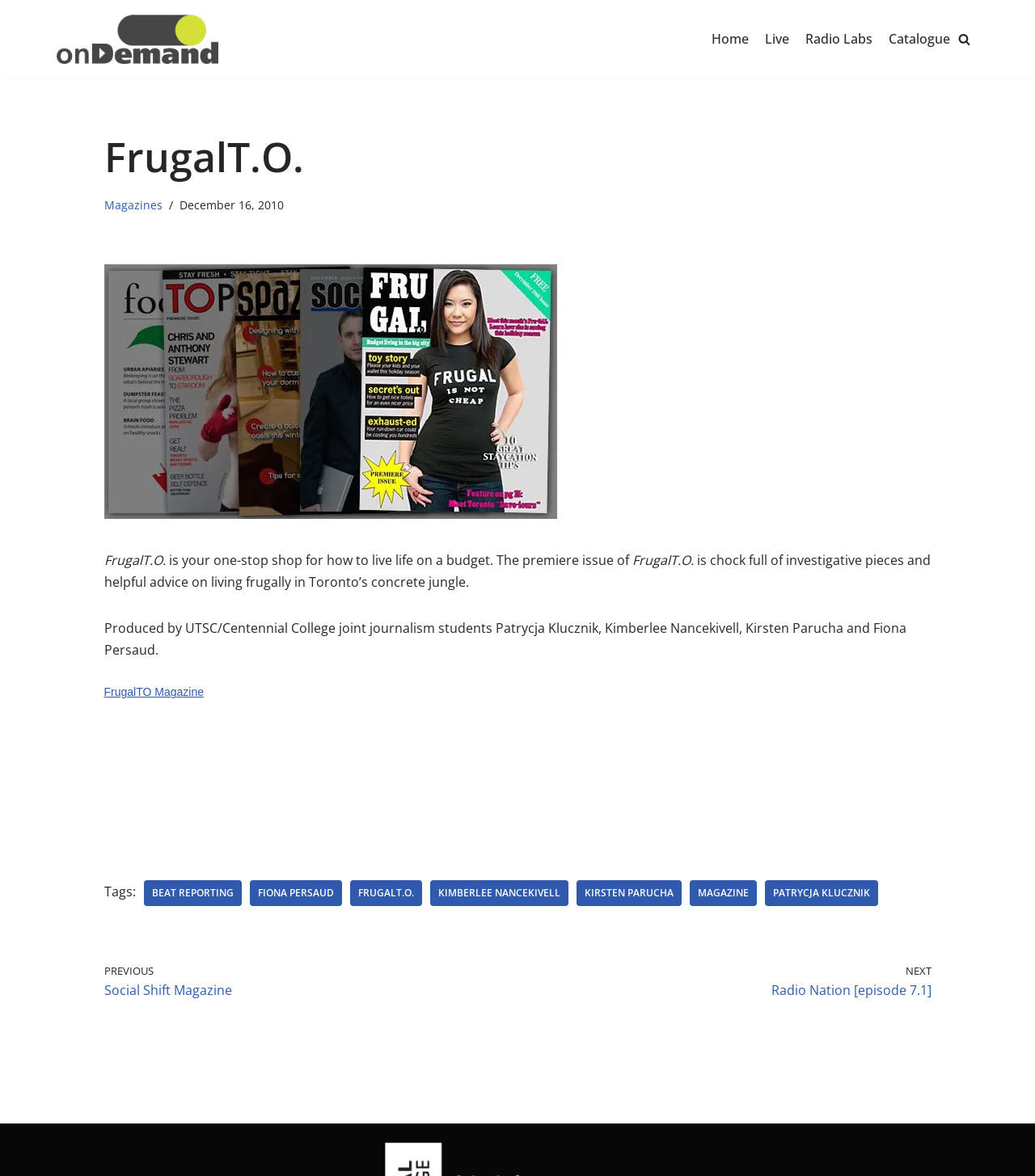Convey a detailed summary of the webpage, mentioning all key elements.

The webpage is about FrugalT.O., a magazine that provides advice on living life on a budget. At the top left corner, there is a link to skip to the content. Next to it, there is a logo of Centennial onDemand, which is an image with a link to a video, audio, images, and words. 

On the top right corner, there is a primary navigation menu with links to Home, Live, Radio Labs, and Catalogue. To the right of the navigation menu, there is a search link with a magnifying glass icon.

The main content of the webpage is an article about FrugalT.O. magazine. The article has a heading "FrugalT.O." at the top, followed by a link to Magazines and a time stamp "December 16, 2010". Below the time stamp, there is a large image of the FrugalT.O. magazine cover.

The article then describes FrugalT.O. as a one-stop shop for living life on a budget, with the premiere issue featuring investigative pieces and helpful advice on living frugally in Toronto. The article also credits the producers of the magazine, who are UTSC/Centennial College joint journalism students.

There are several links and buttons below the article, including a link to FrugalTO Magazine, a disabled plugin object, and a list of tags with links to BEAT REPORTING, FIONA PERSAUD, FRUGALT.O., KIMBERLEE NANCEKIVELL, KIRSTEN PARUCHA, MAGAZINE, and PATRYCJA KLUCZNIK. At the bottom of the article, there are links to previous and next issues, Social Shift Magazine and Radio Nation [episode 7.1] respectively.